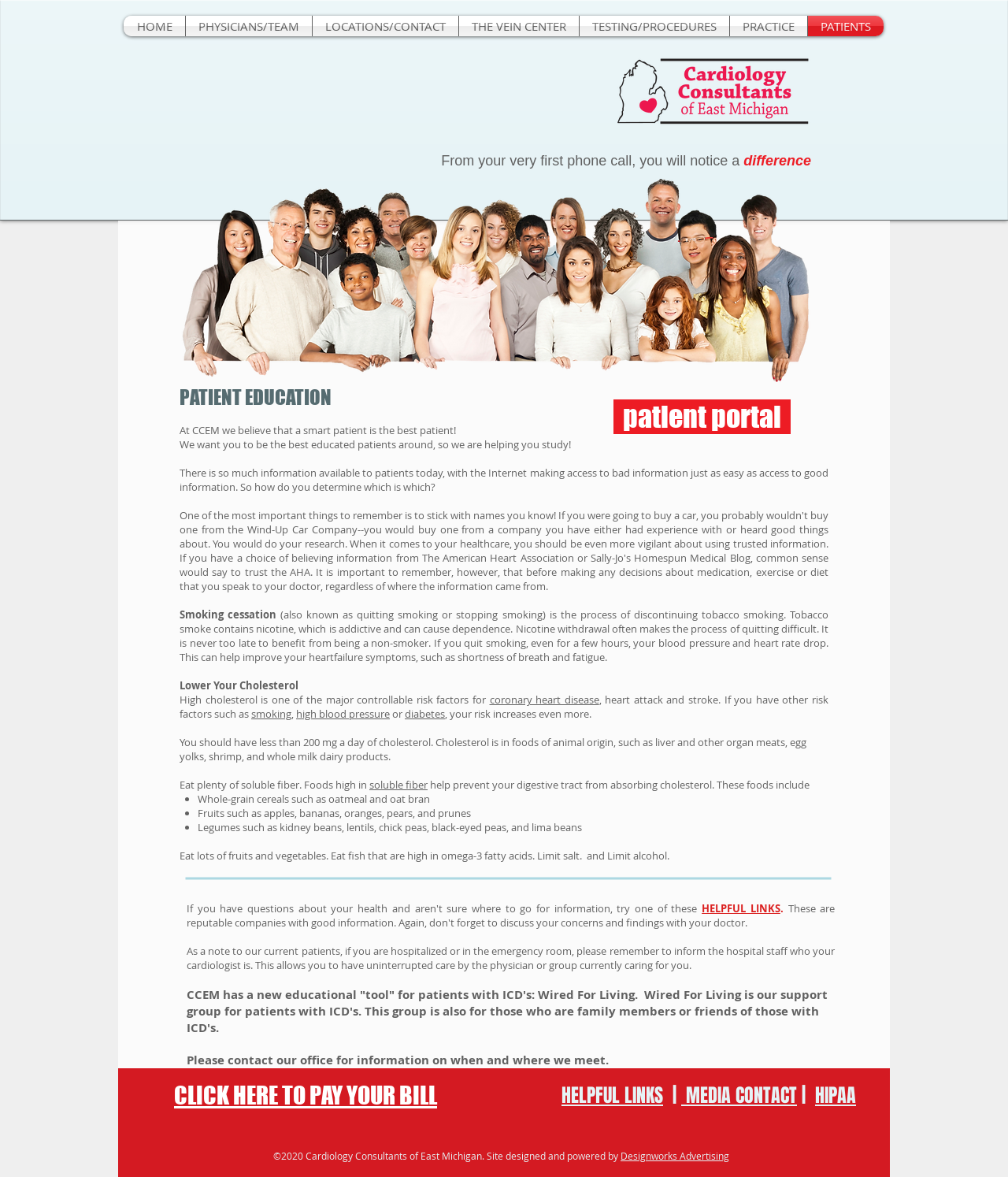What is the name of the company that designed and powered this website?
Please provide a comprehensive answer based on the contents of the image.

The webpage's footer section mentions that the site was 'Designed and powered by Designworks Advertising'.